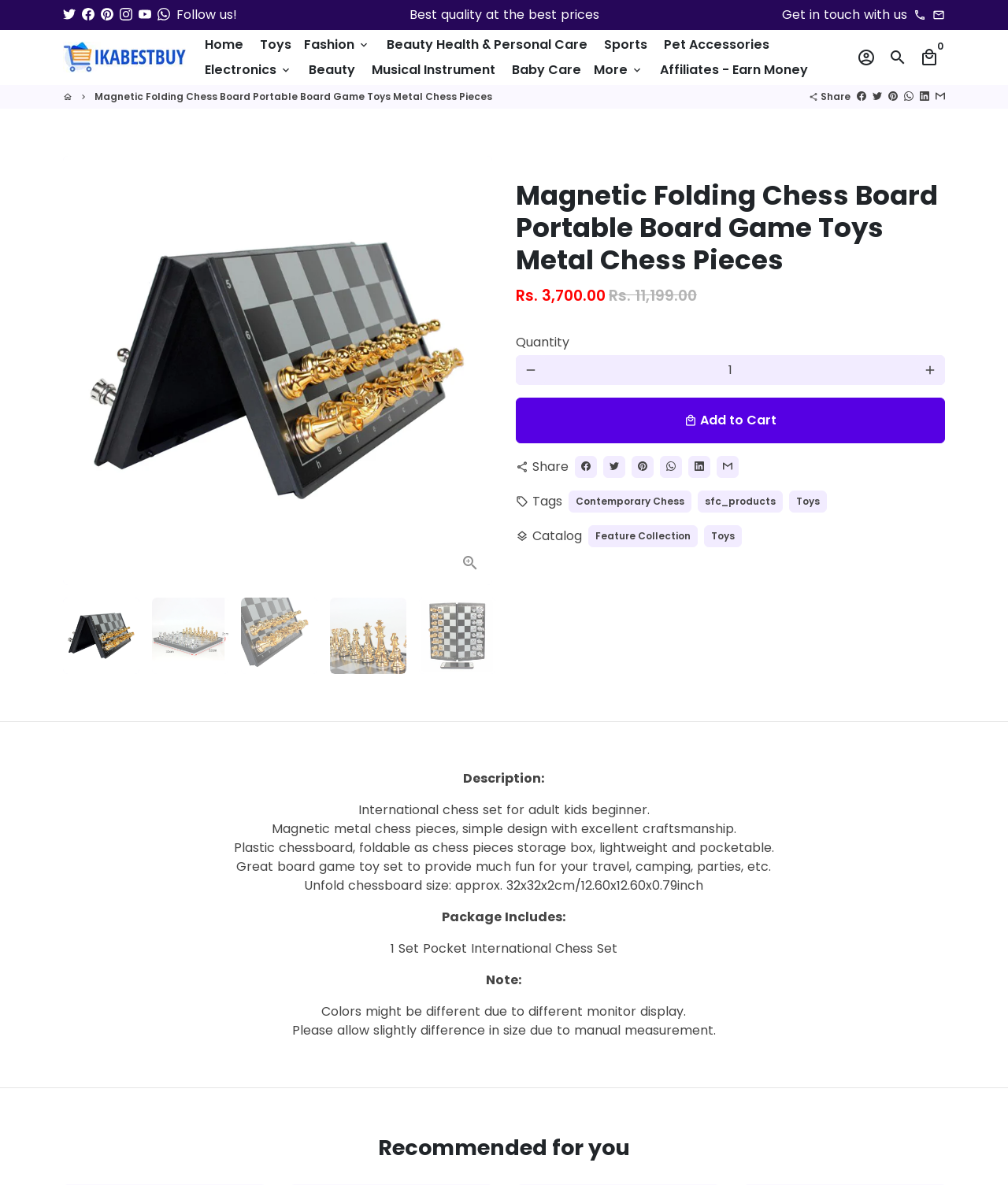Could you locate the bounding box coordinates for the section that should be clicked to accomplish this task: "Zoom in the image".

[0.457, 0.467, 0.476, 0.483]